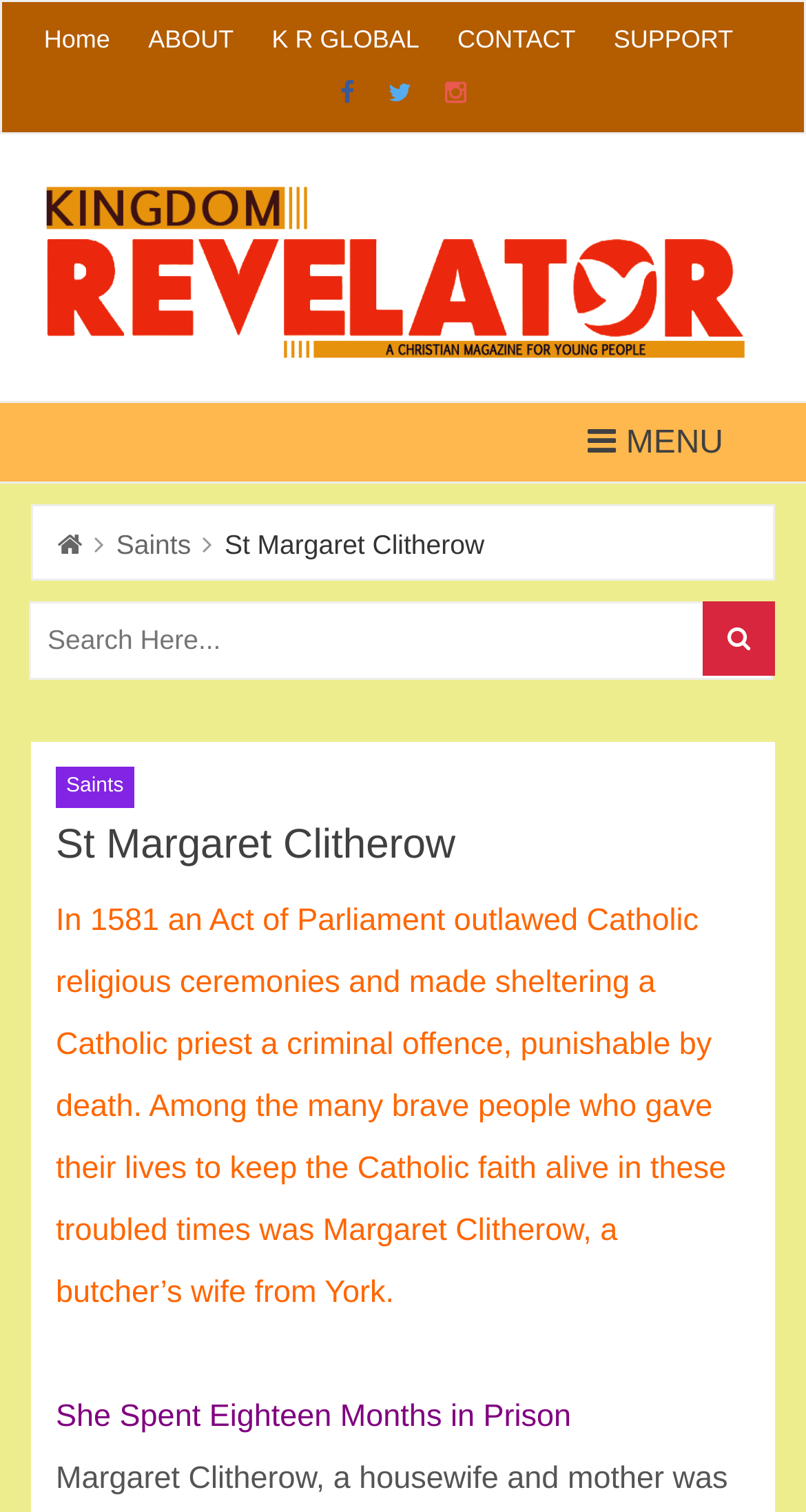Determine the bounding box coordinates of the clickable region to carry out the instruction: "Go to ABOUT page".

[0.184, 0.015, 0.29, 0.037]